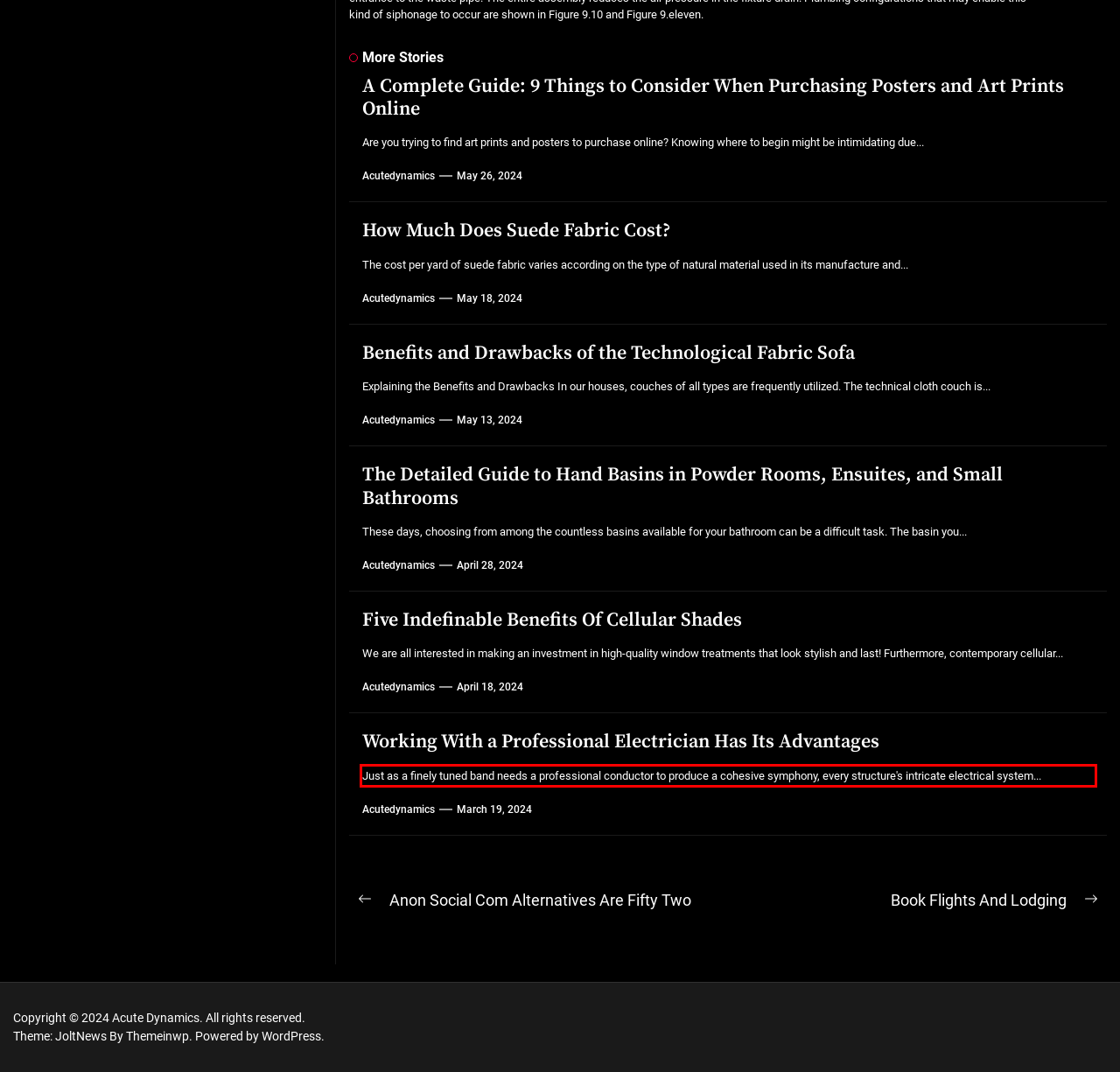Please take the screenshot of the webpage, find the red bounding box, and generate the text content that is within this red bounding box.

Just as a finely tuned band needs a professional conductor to produce a cohesive symphony, every structure's intricate electrical system...